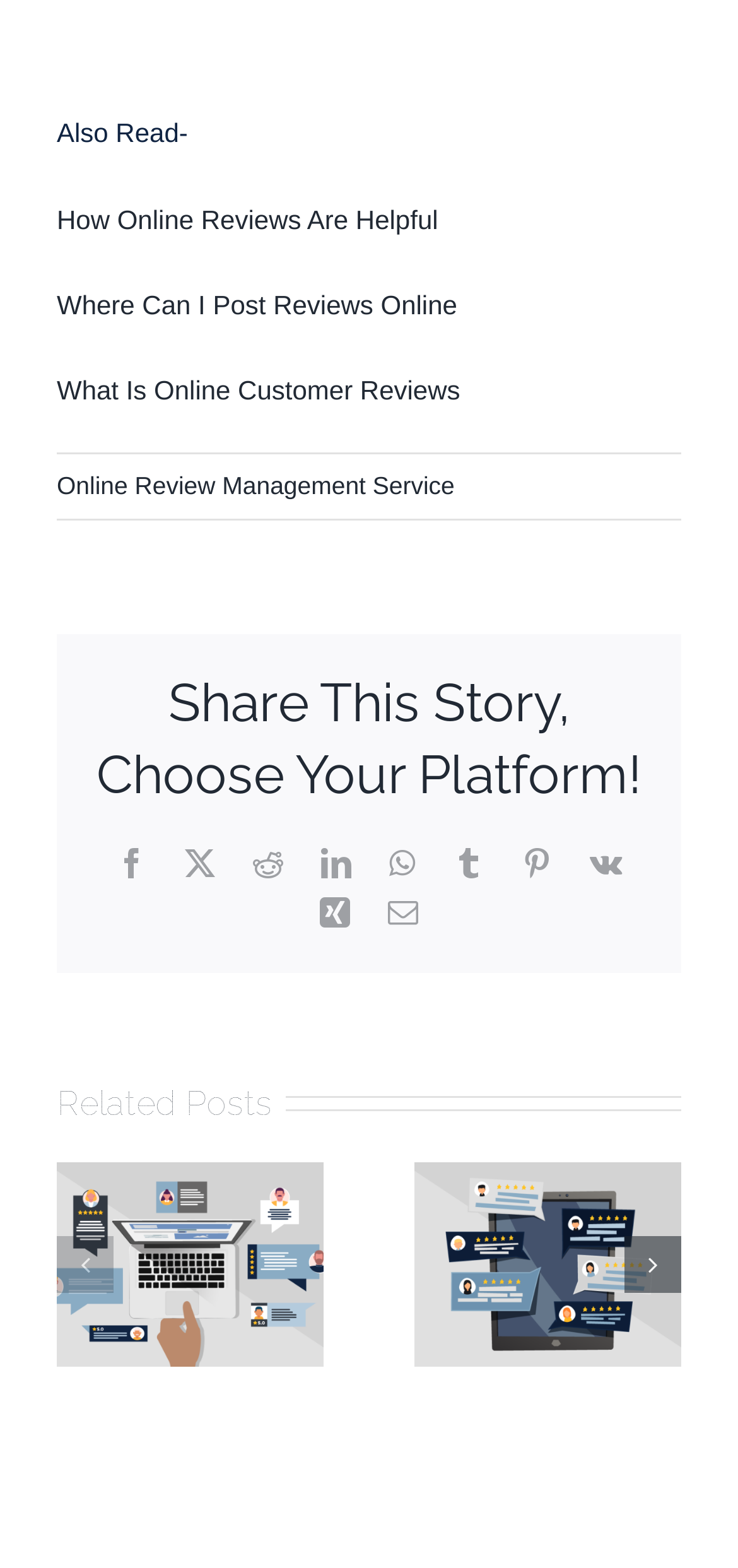Extract the bounding box coordinates for the HTML element that matches this description: "Facebook". The coordinates should be four float numbers between 0 and 1, i.e., [left, top, right, bottom].

[0.158, 0.541, 0.199, 0.561]